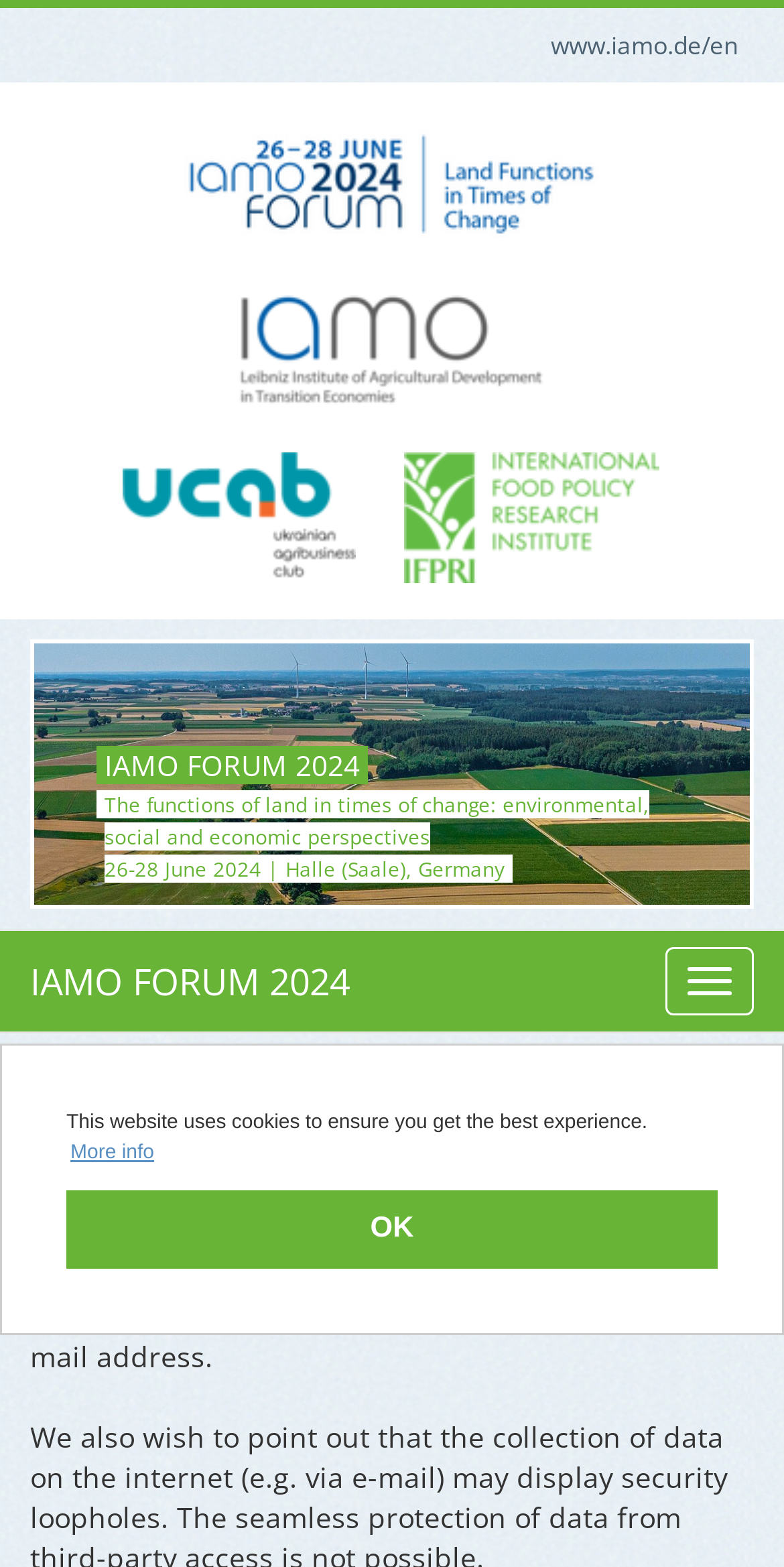Find the bounding box coordinates of the element's region that should be clicked in order to follow the given instruction: "learn more about cookies". The coordinates should consist of four float numbers between 0 and 1, i.e., [left, top, right, bottom].

[0.085, 0.724, 0.202, 0.746]